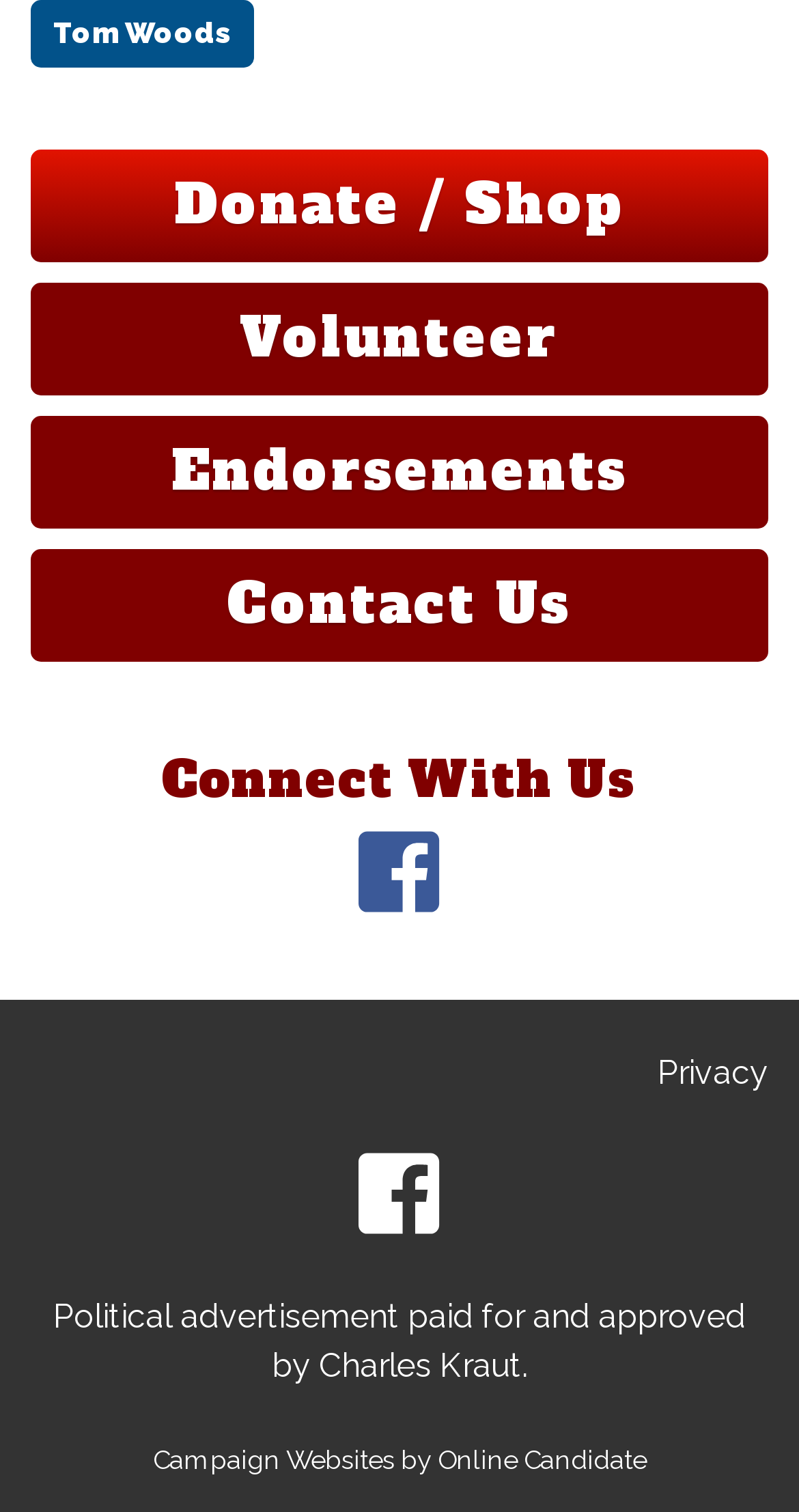Determine the bounding box coordinates of the clickable area required to perform the following instruction: "Click Donate / Shop". The coordinates should be represented as four float numbers between 0 and 1: [left, top, right, bottom].

[0.218, 0.111, 0.782, 0.16]